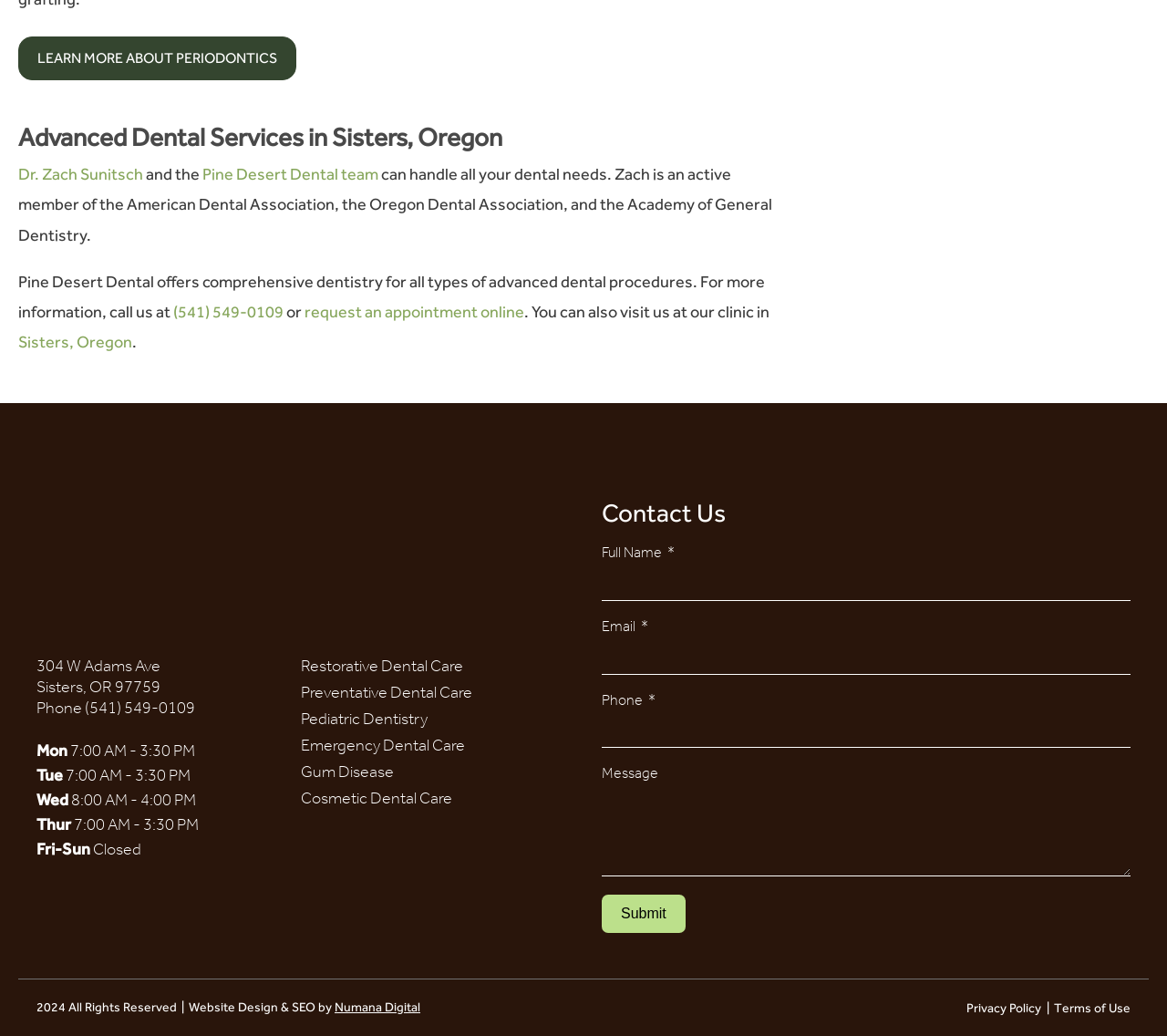Bounding box coordinates are to be given in the format (top-left x, top-left y, bottom-right x, bottom-right y). All values must be floating point numbers between 0 and 1. Provide the bounding box coordinate for the UI element described as: parent_node: 304 W Adams Ave

[0.031, 0.472, 0.246, 0.604]